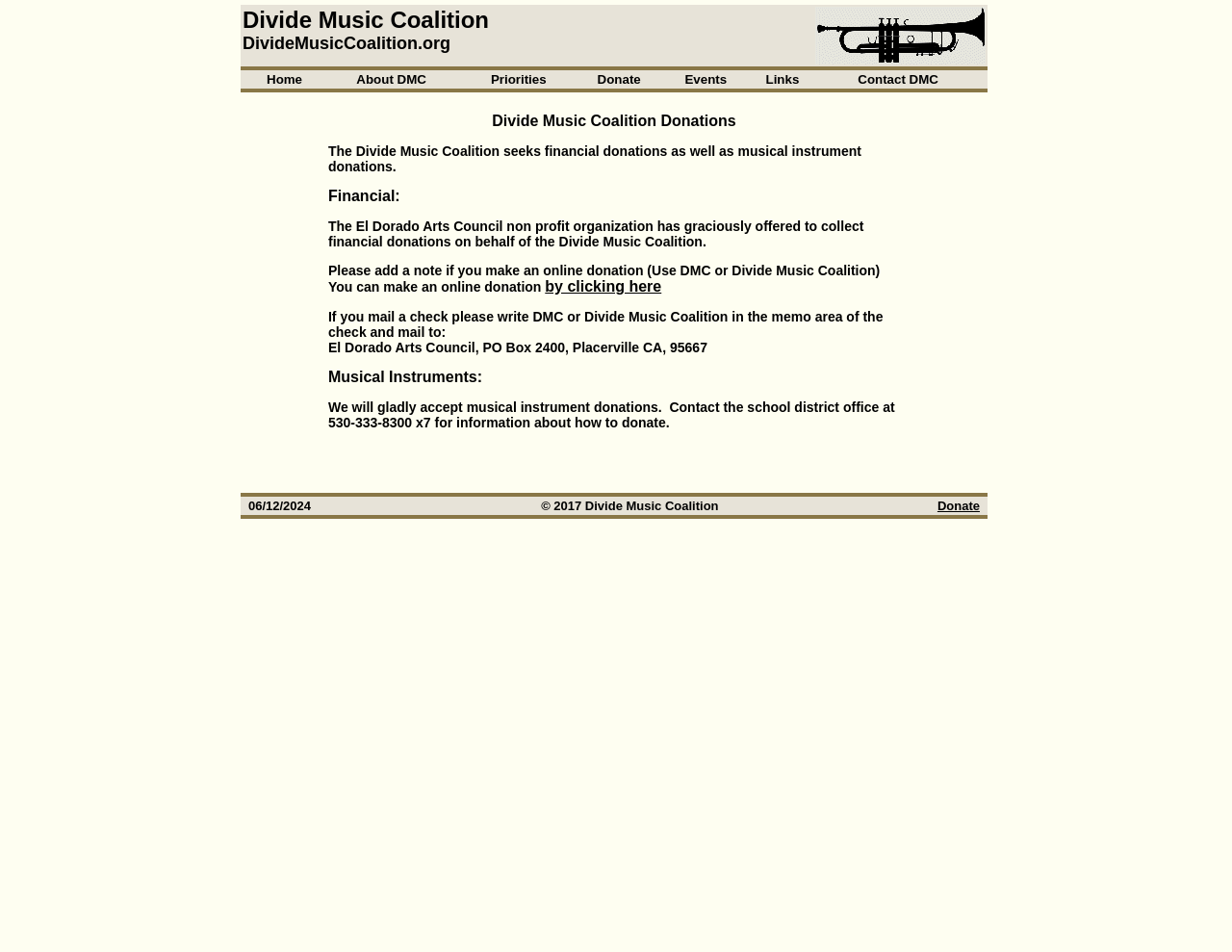Determine the coordinates of the bounding box that should be clicked to complete the instruction: "Click the Donate link". The coordinates should be represented by four float numbers between 0 and 1: [left, top, right, bottom].

[0.467, 0.076, 0.538, 0.091]